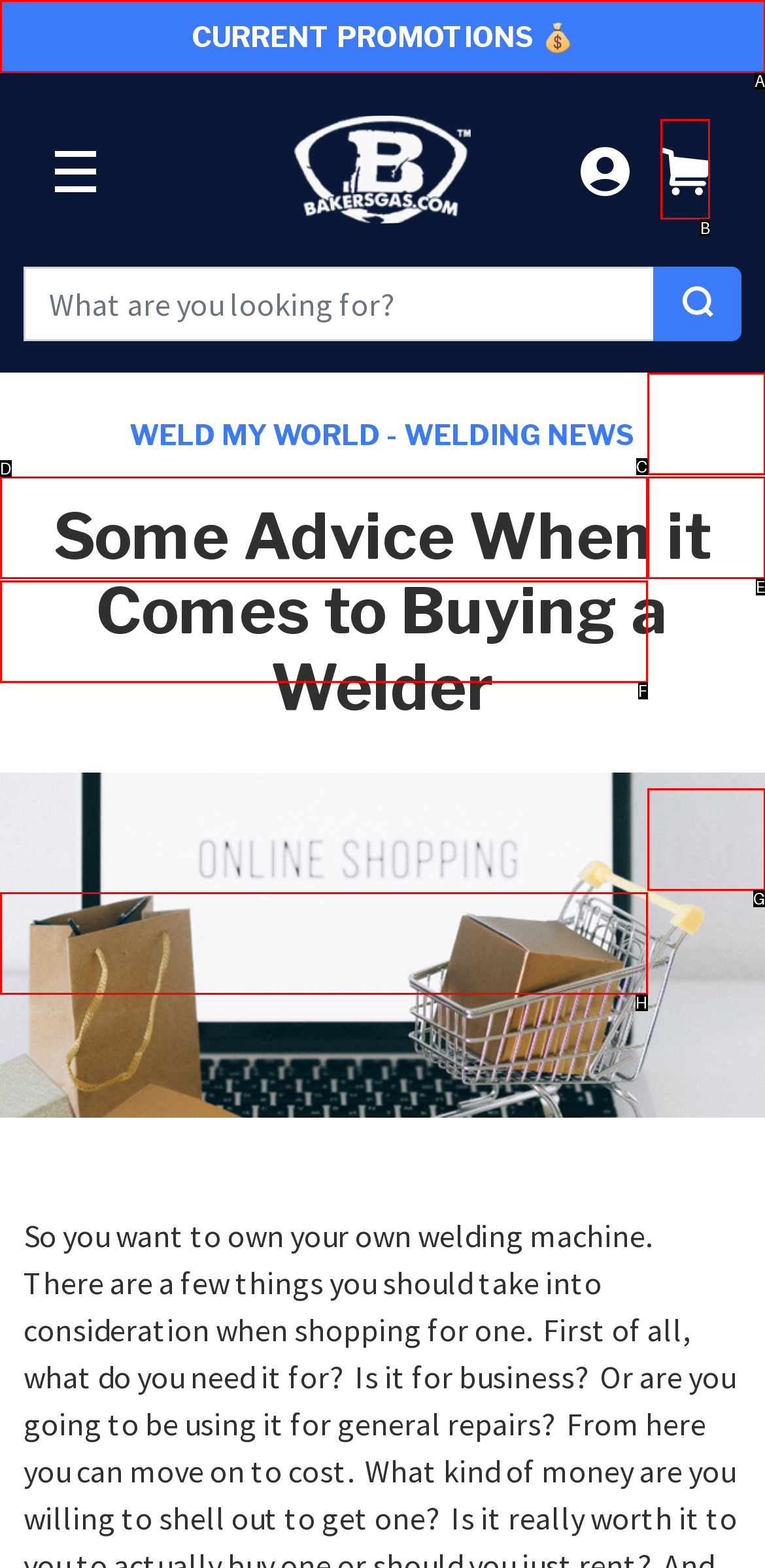Identify the letter of the correct UI element to fulfill the task: View your cart from the given options in the screenshot.

B